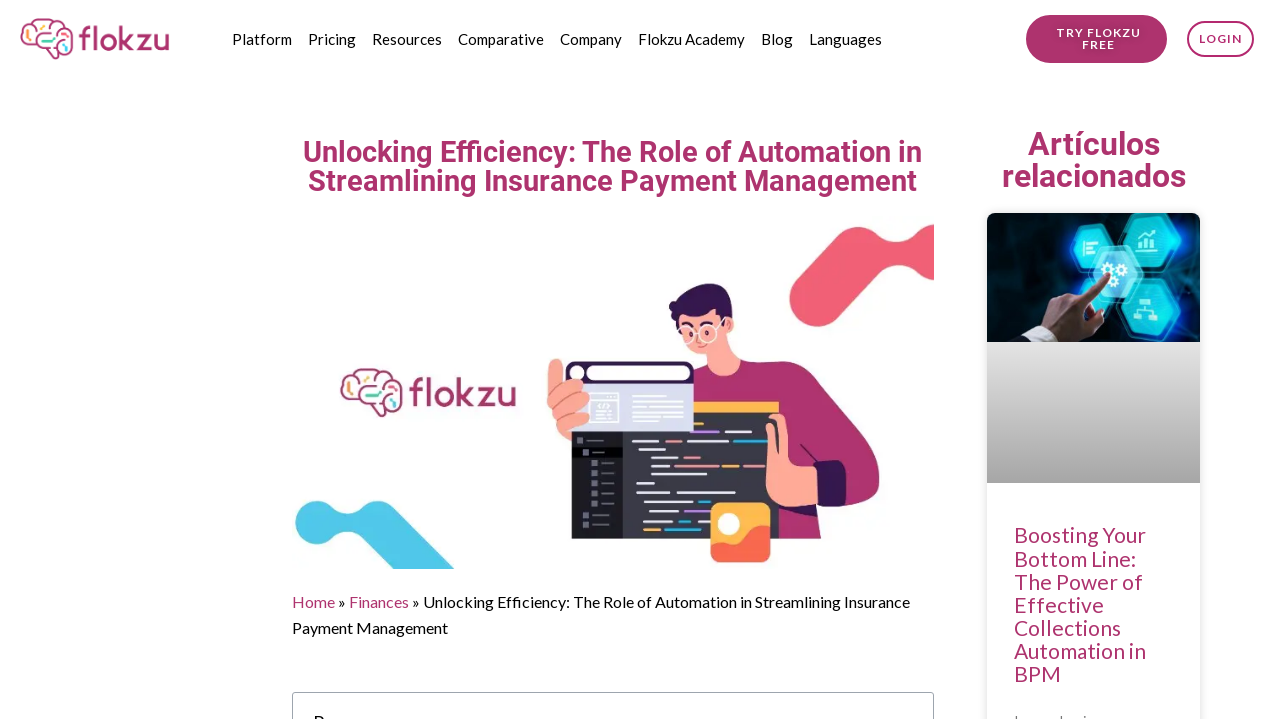What is the purpose of the 'TRY FLOKZU FREE' button?
Answer the question with a single word or phrase by looking at the picture.

To try the service for free